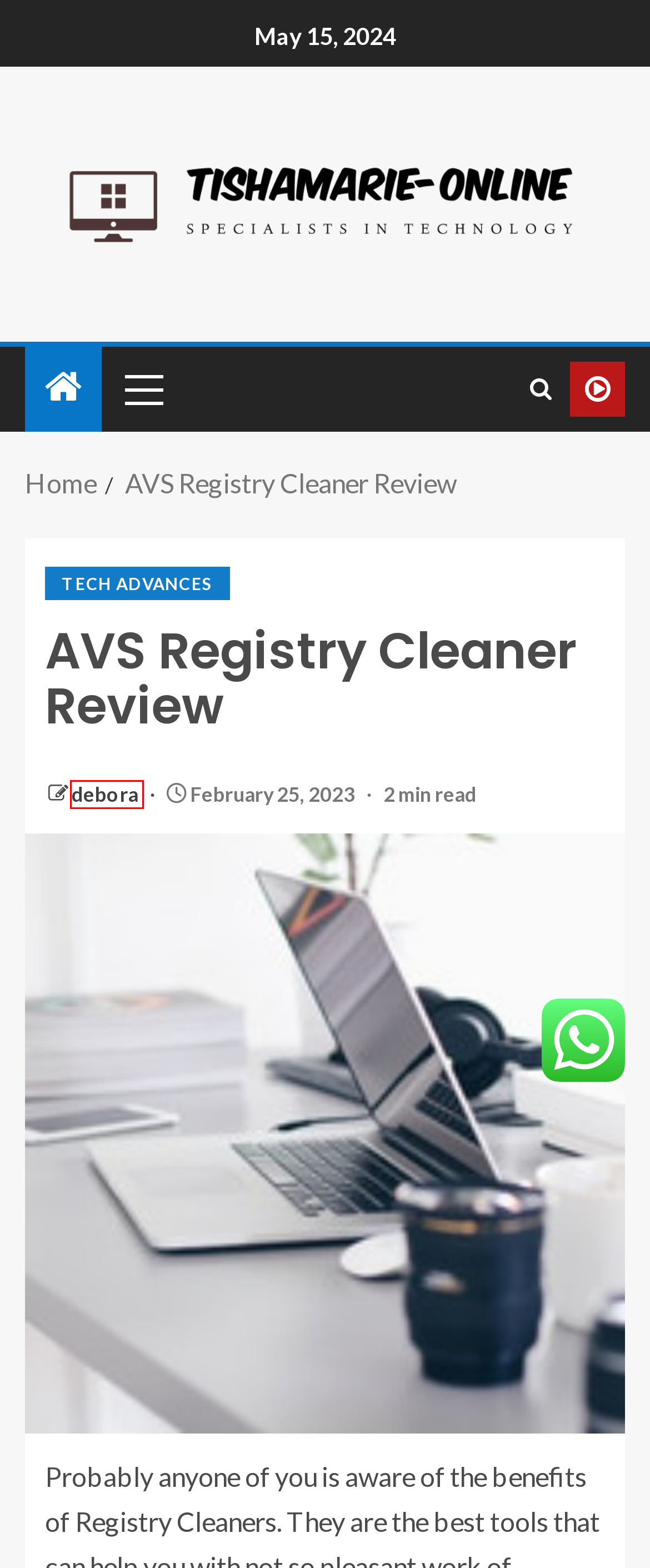Given a webpage screenshot with a UI element marked by a red bounding box, choose the description that best corresponds to the new webpage that will appear after clicking the element. The candidates are:
A. debora – Tishamarie online
B. Health Information Technology Salary – Tishamarie online
C. Element Materials Technology – Tishamarie online
D. Gadget Advance – Tishamarie online
E. 5 Factors You Should Know About a Internet Layout Agency Before Selecting It – Tishamarie online
F. Tech Advances – Tishamarie online
G. Beware of Spyware – Tishamarie online
H. SEO Service – Tishamarie online

A